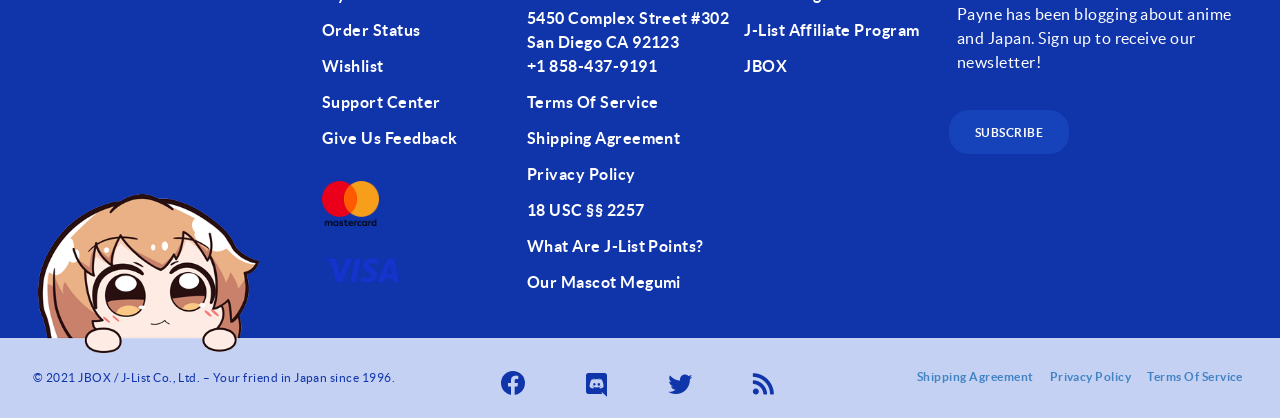Answer the question with a brief word or phrase:
What is the phone number for support?

+1 858-437-9191